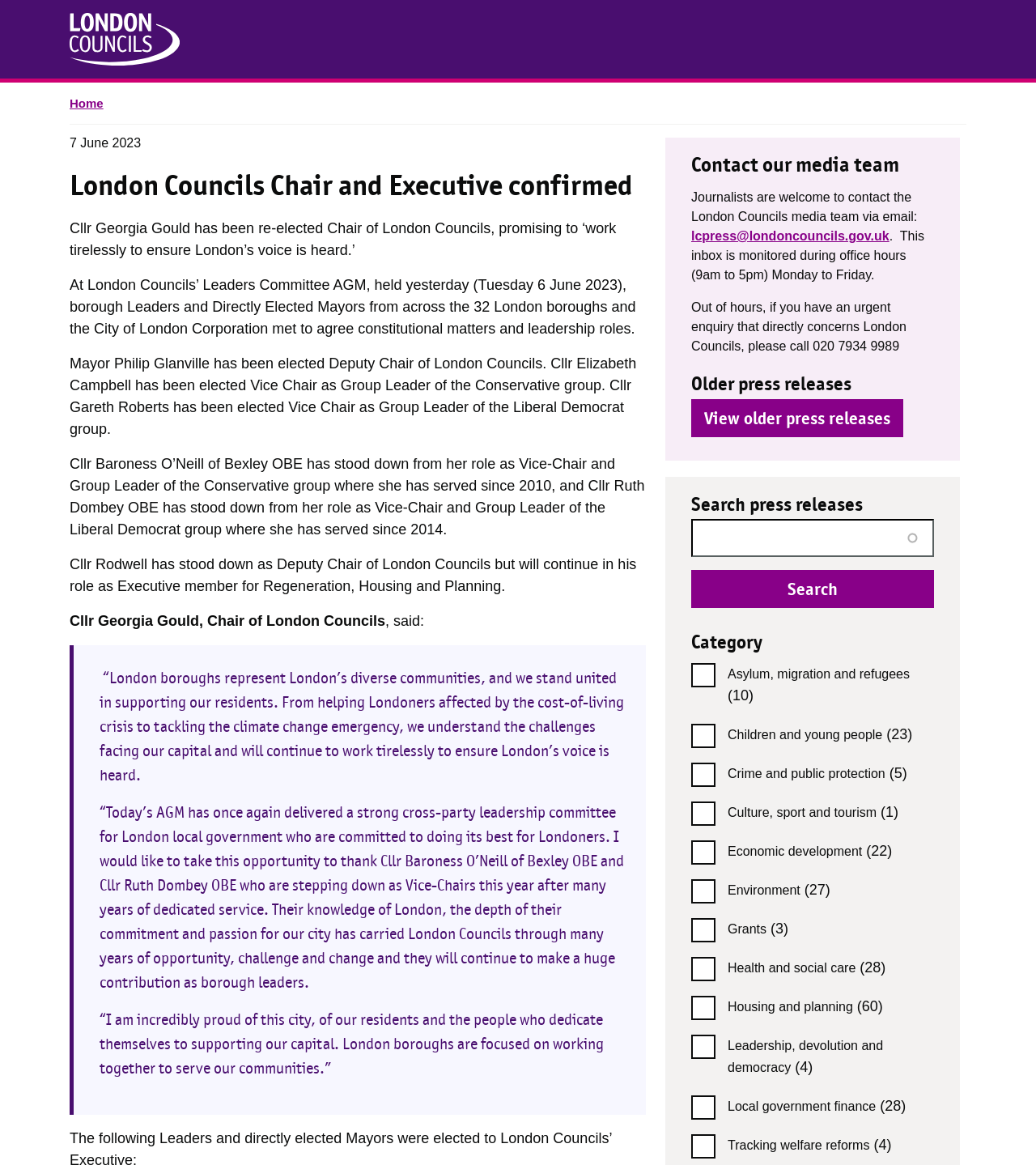Please answer the following question using a single word or phrase: 
How many Vice Chairs are elected?

Two